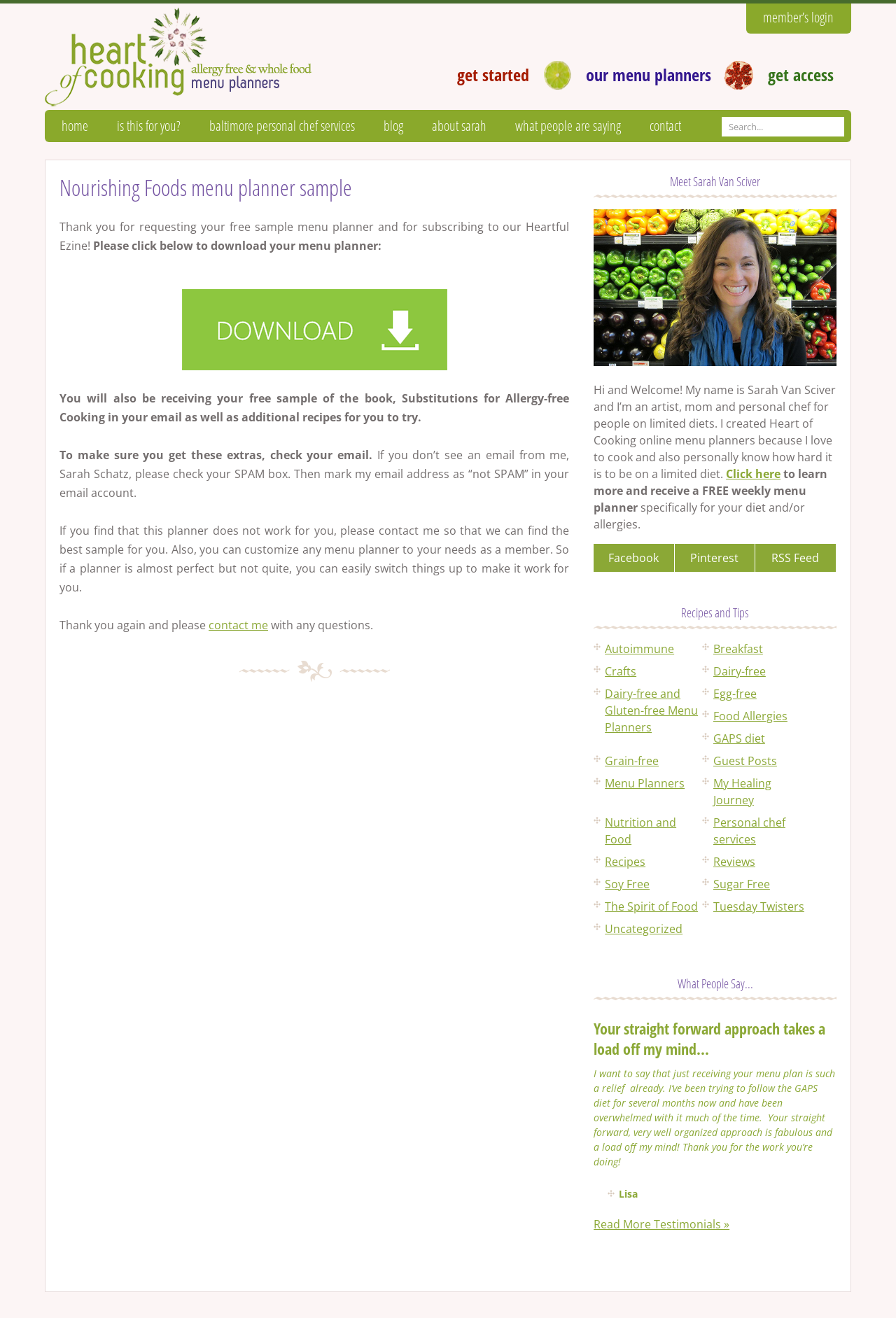Find the bounding box coordinates for the element that must be clicked to complete the instruction: "contact me". The coordinates should be four float numbers between 0 and 1, indicated as [left, top, right, bottom].

[0.233, 0.469, 0.299, 0.48]